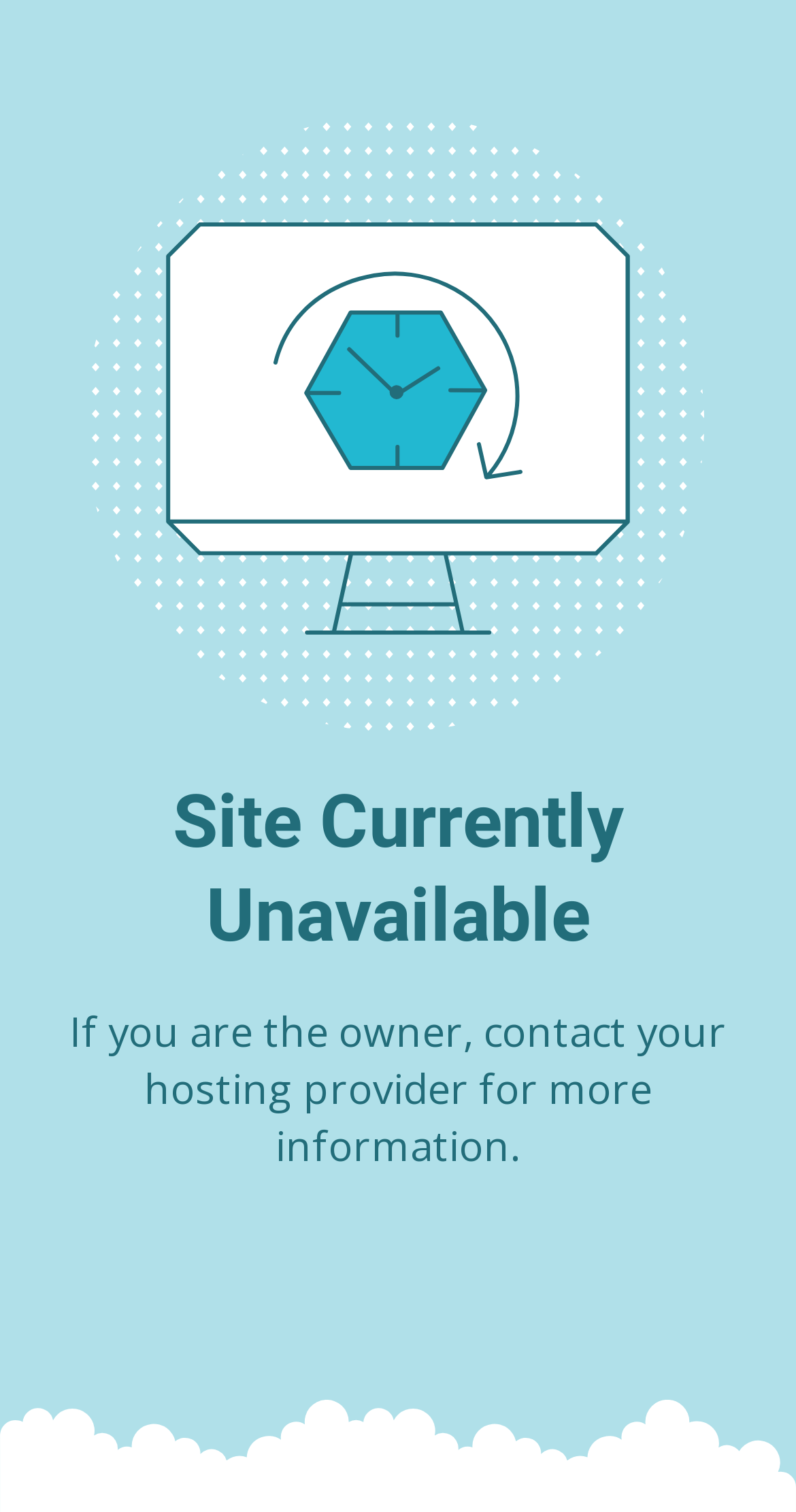Provide the text content of the webpage's main heading.

Site Currently Unavailable